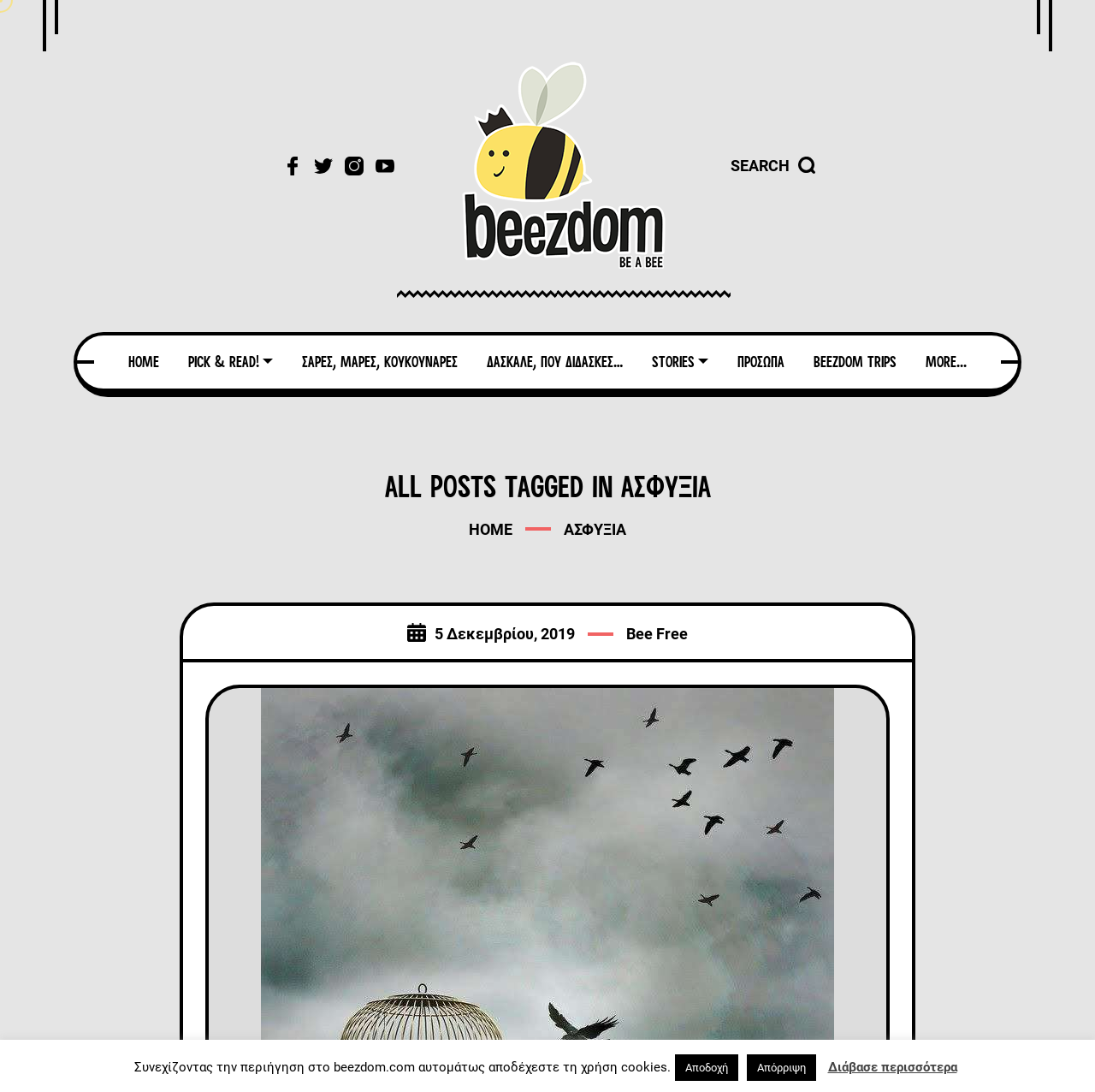Using the provided element description: "alt="logo"", identify the bounding box coordinates. The coordinates should be four floats between 0 and 1 in the order [left, top, right, bottom].

[0.362, 0.055, 0.667, 0.249]